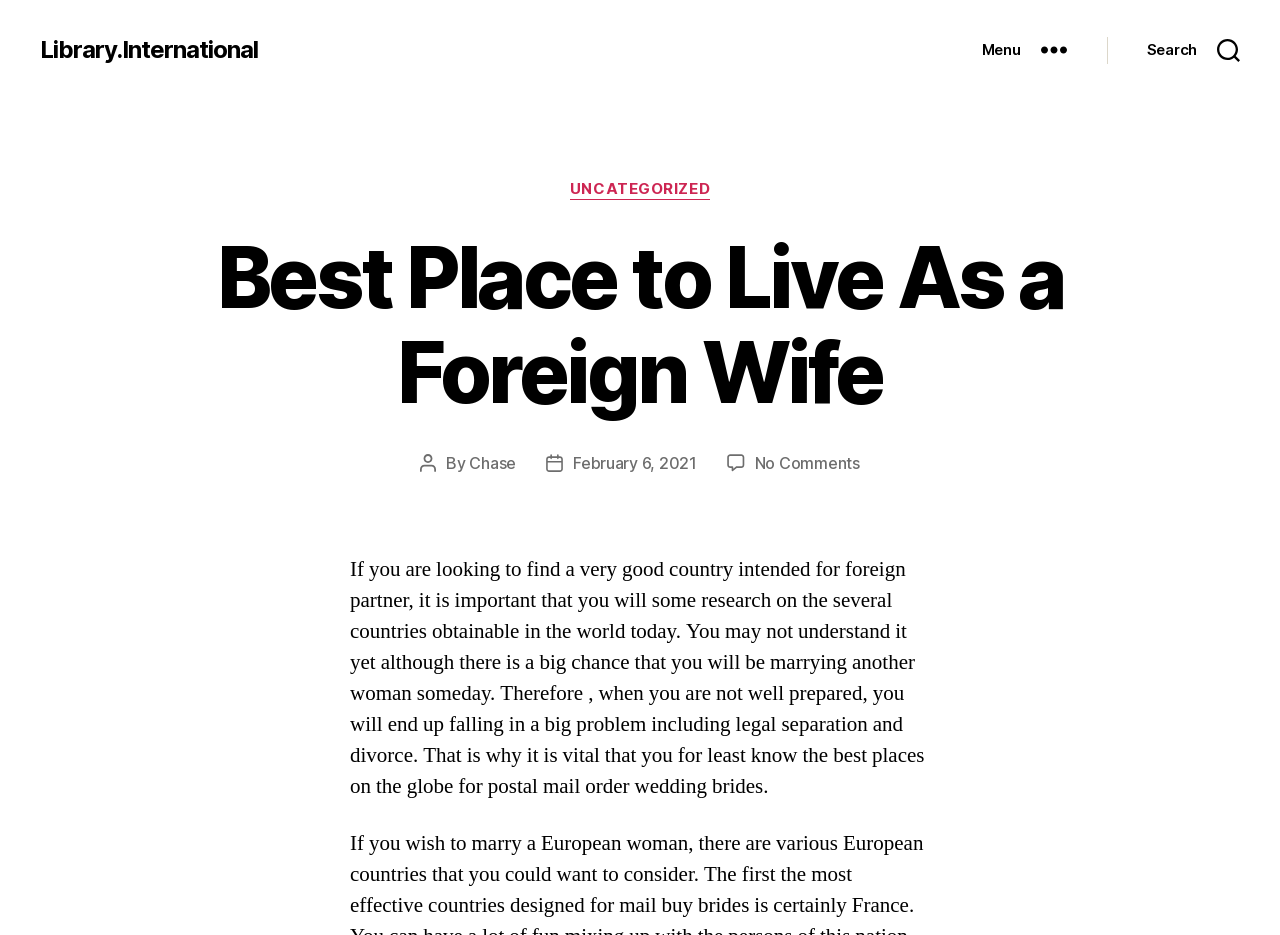How many comments are there on the post?
Provide a detailed answer to the question, using the image to inform your response.

The number of comments on the post can be found by looking at the text below the main heading. The text 'No Comments on Best Place to Live As a Foreign Wife' indicates that there are no comments on the post.